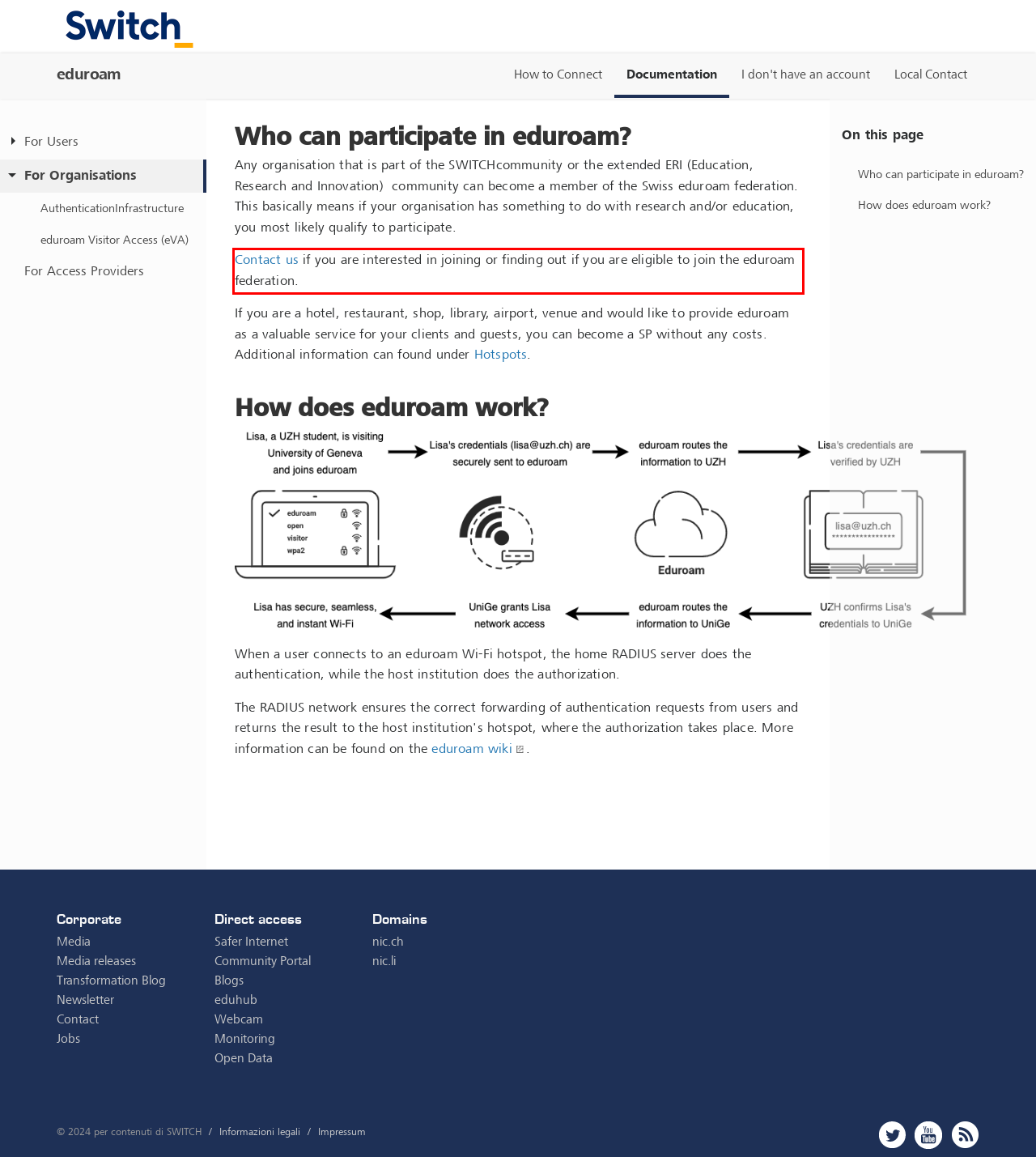Please look at the screenshot provided and find the red bounding box. Extract the text content contained within this bounding box.

Contact us if you are interested in joining or finding out if you are eligible to join the eduroam federation.